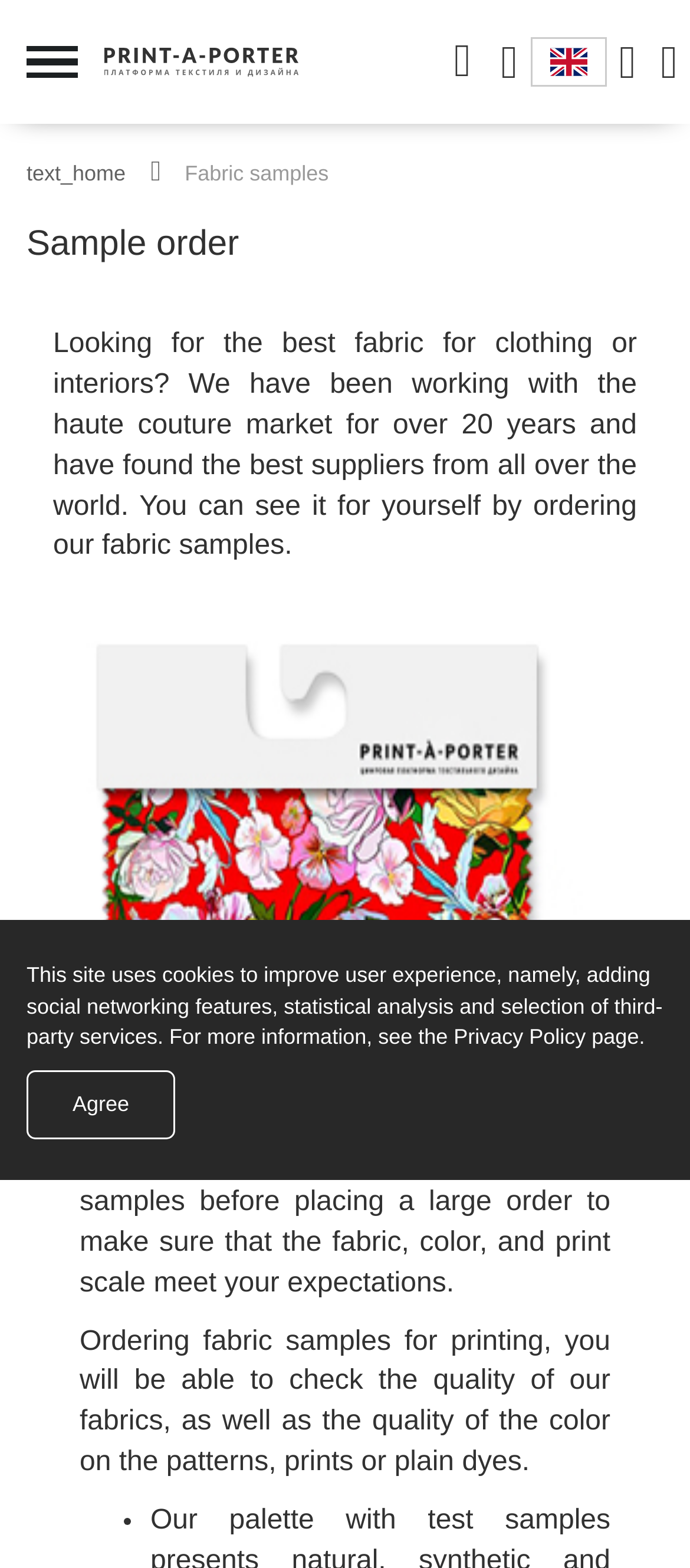Show the bounding box coordinates for the HTML element as described: "parent_node: Русский".

[0.768, 0.024, 0.879, 0.055]